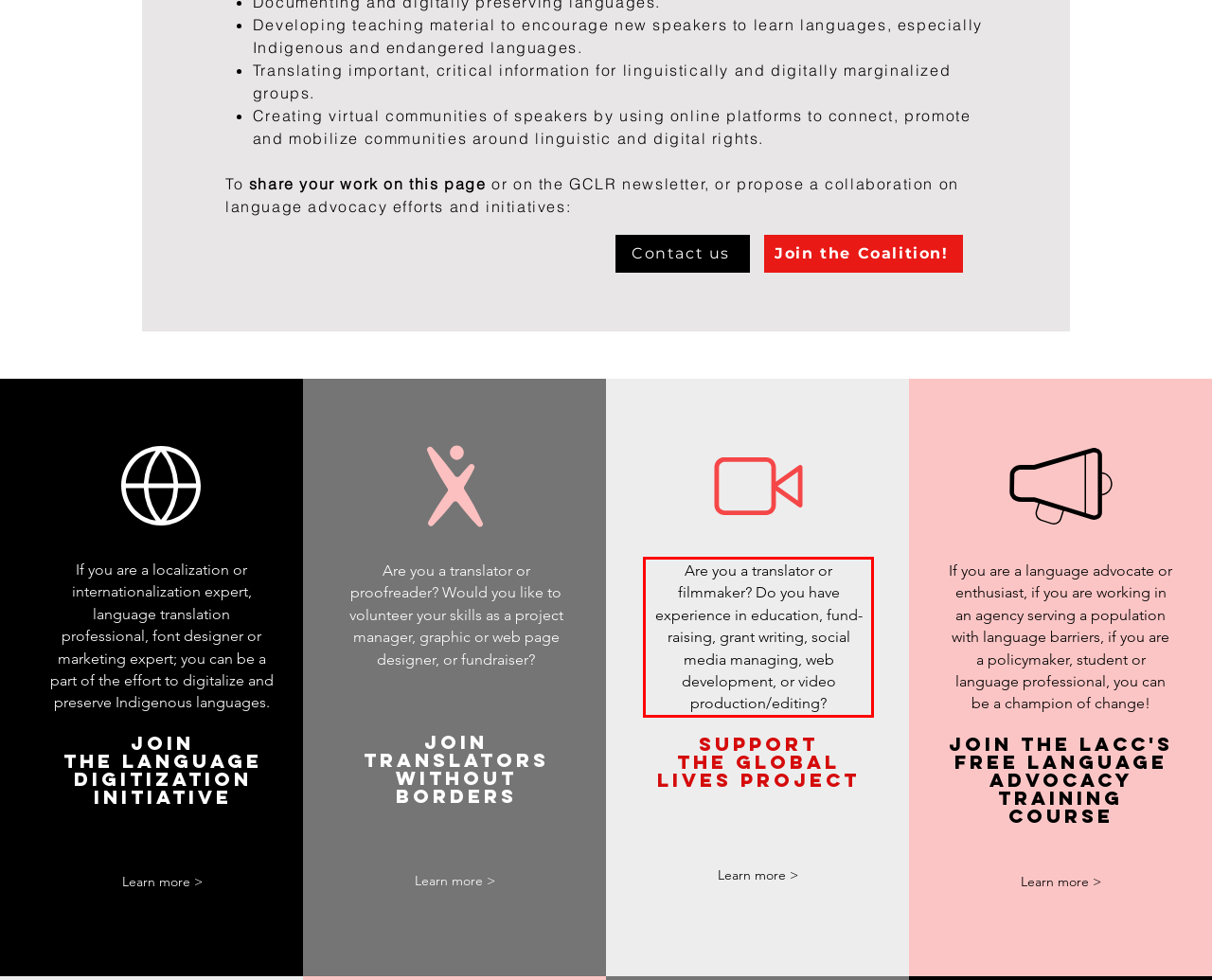Given the screenshot of a webpage, identify the red rectangle bounding box and recognize the text content inside it, generating the extracted text.

Are you a translator or filmmaker? Do you have experience in education, fund-raising, grant writing, social media managing, web development, or video production/editing?